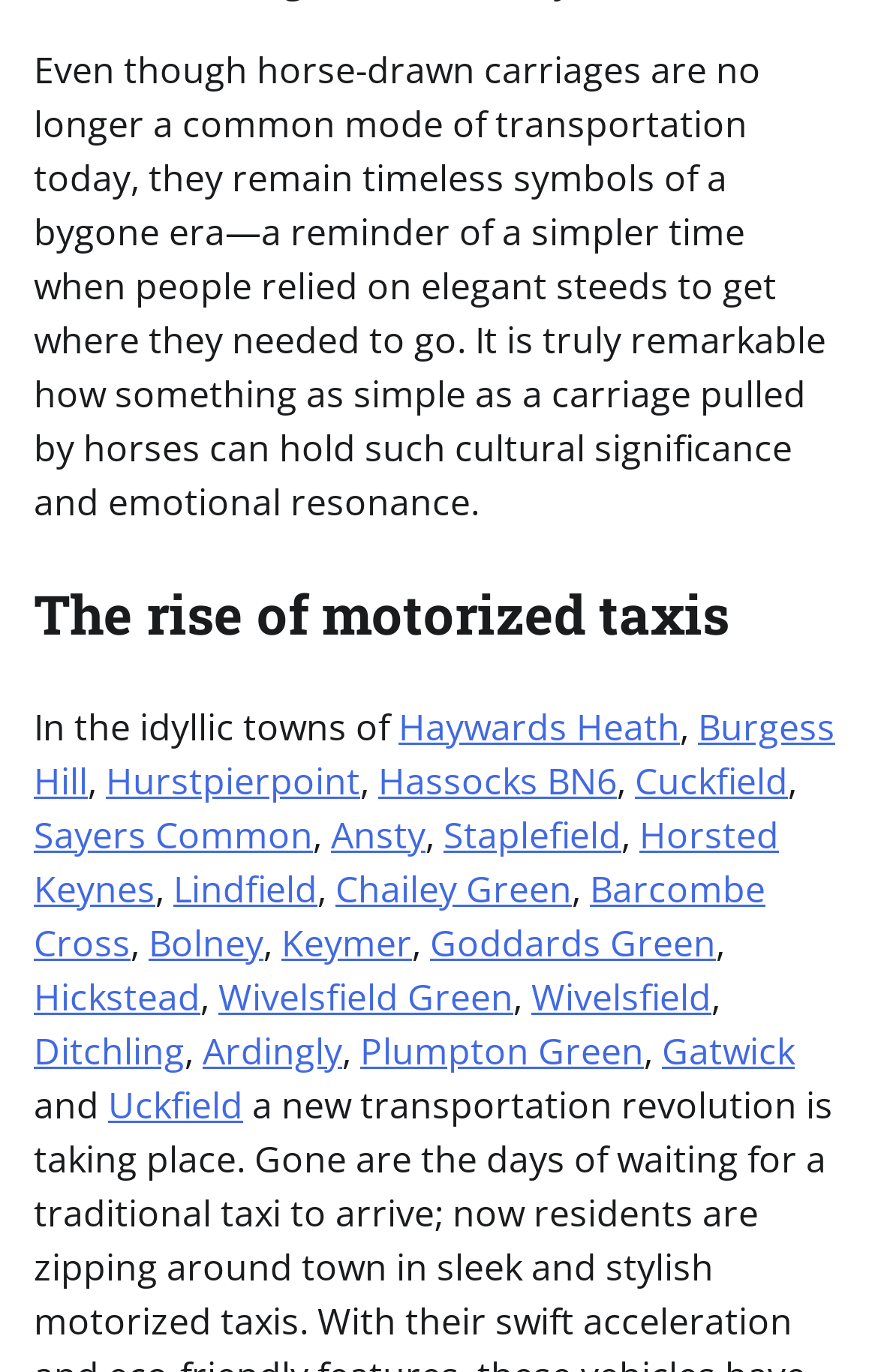How many towns are mentioned in the list?
Please provide a comprehensive answer based on the information in the image.

By counting the number of link elements in the list, we can determine that there are 20 towns mentioned. These towns include Haywards Heath, Burgess Hill, Hurstpierpoint, and so on.